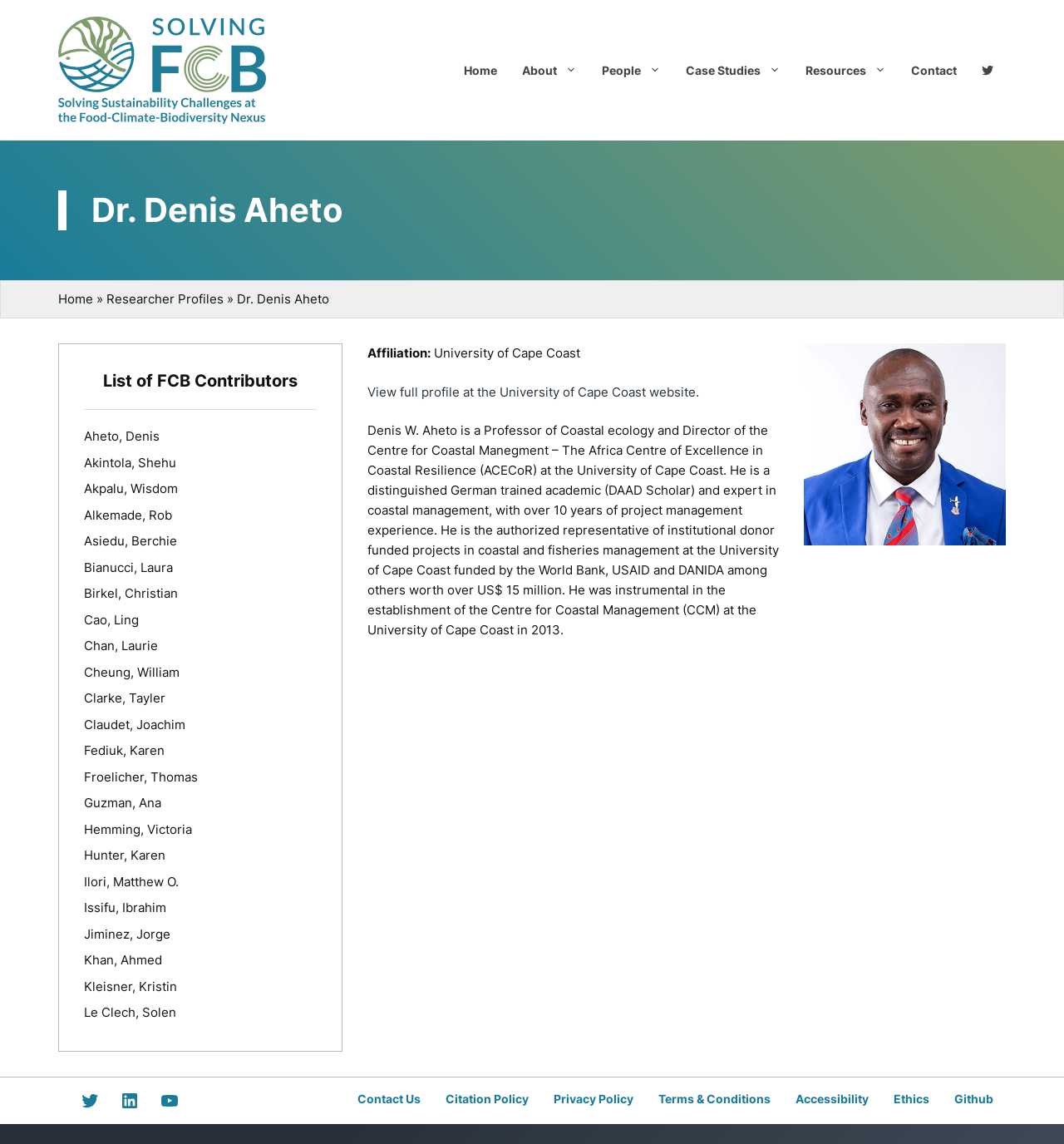For the element described, predict the bounding box coordinates as (top-left x, top-left y, bottom-right x, bottom-right y). All values should be between 0 and 1. Element description: Researcher Profiles

[0.1, 0.254, 0.21, 0.268]